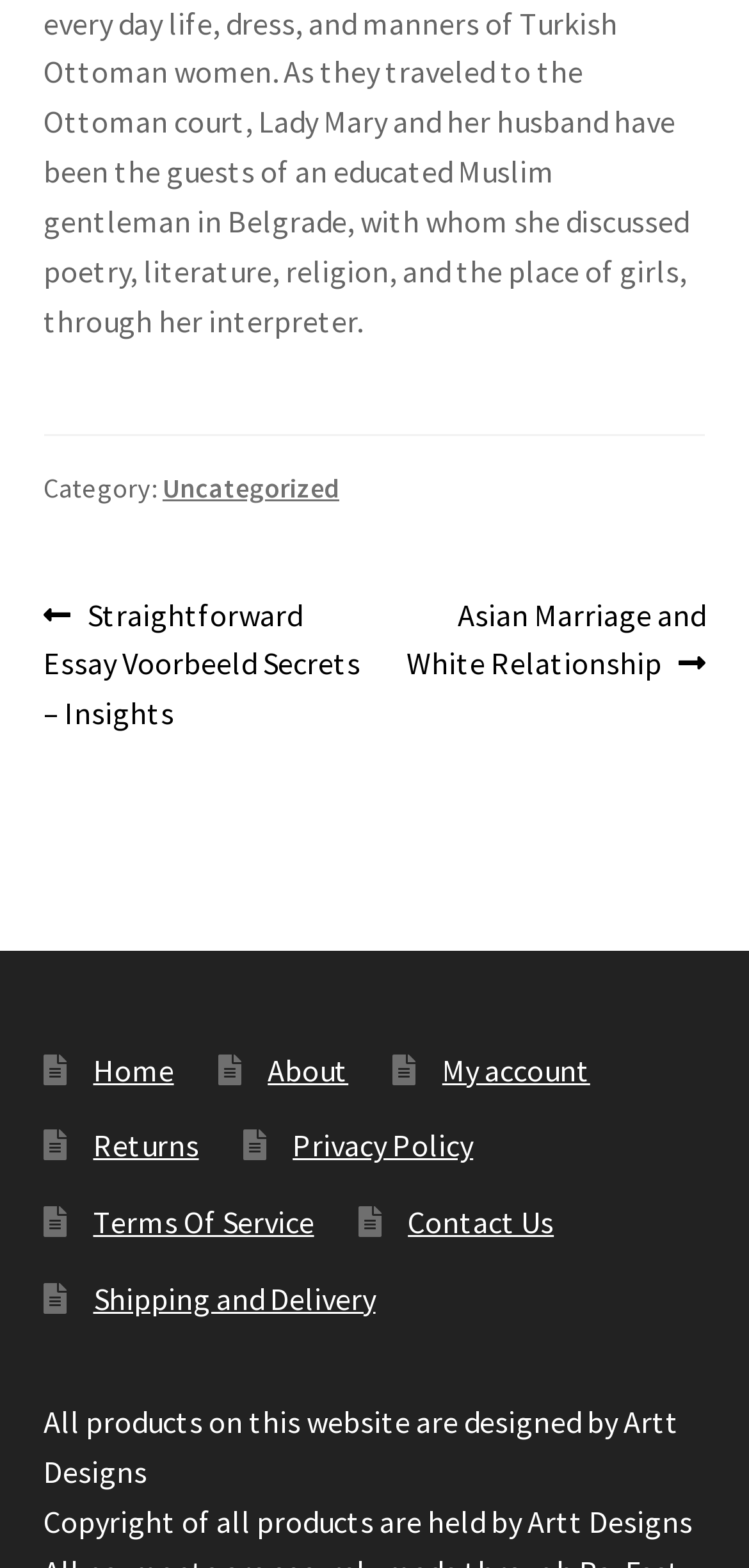Could you find the bounding box coordinates of the clickable area to complete this instruction: "go to home page"?

[0.124, 0.67, 0.232, 0.694]